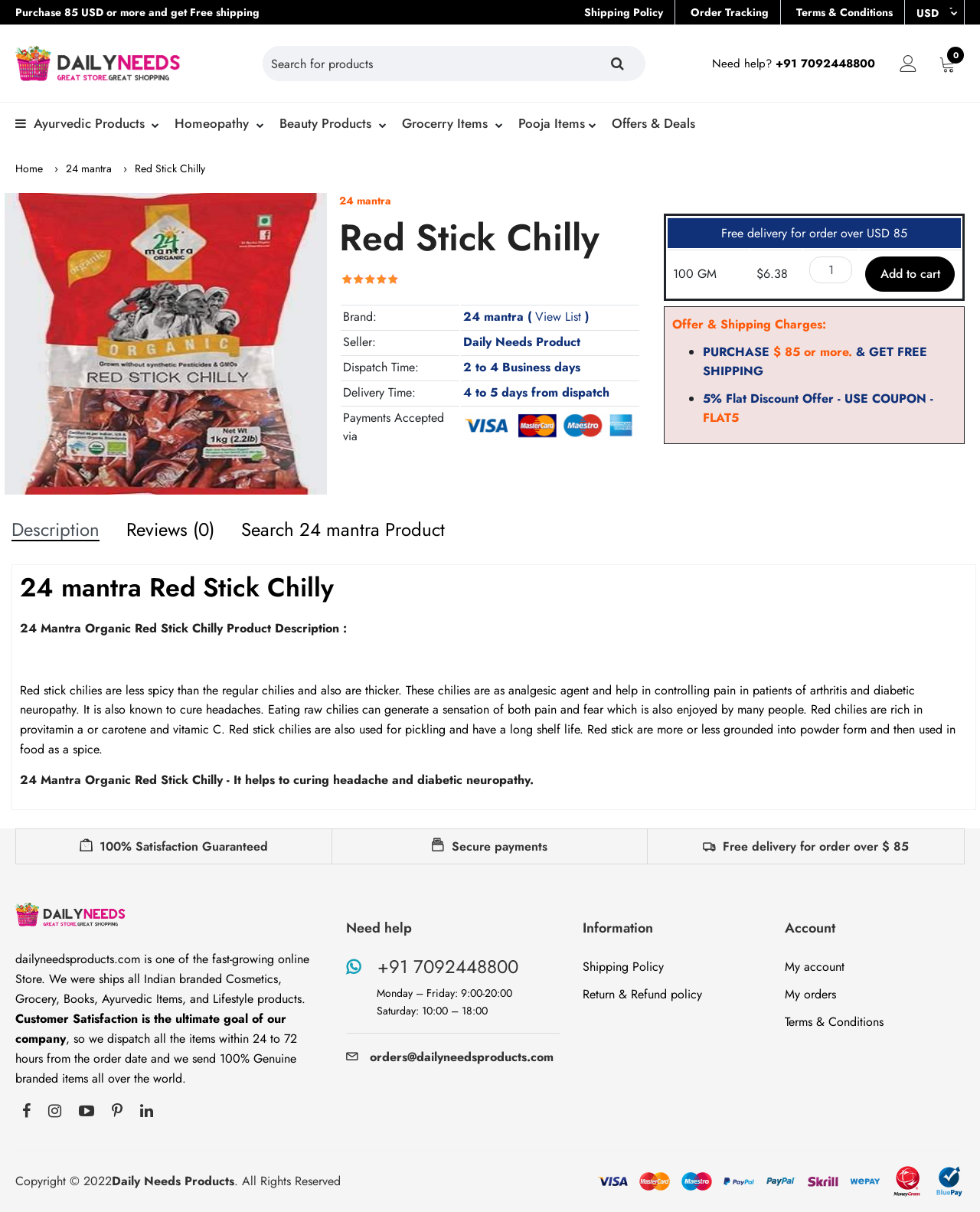Please answer the following question using a single word or phrase: What is the dispatch time for the product?

2 to 4 Business days